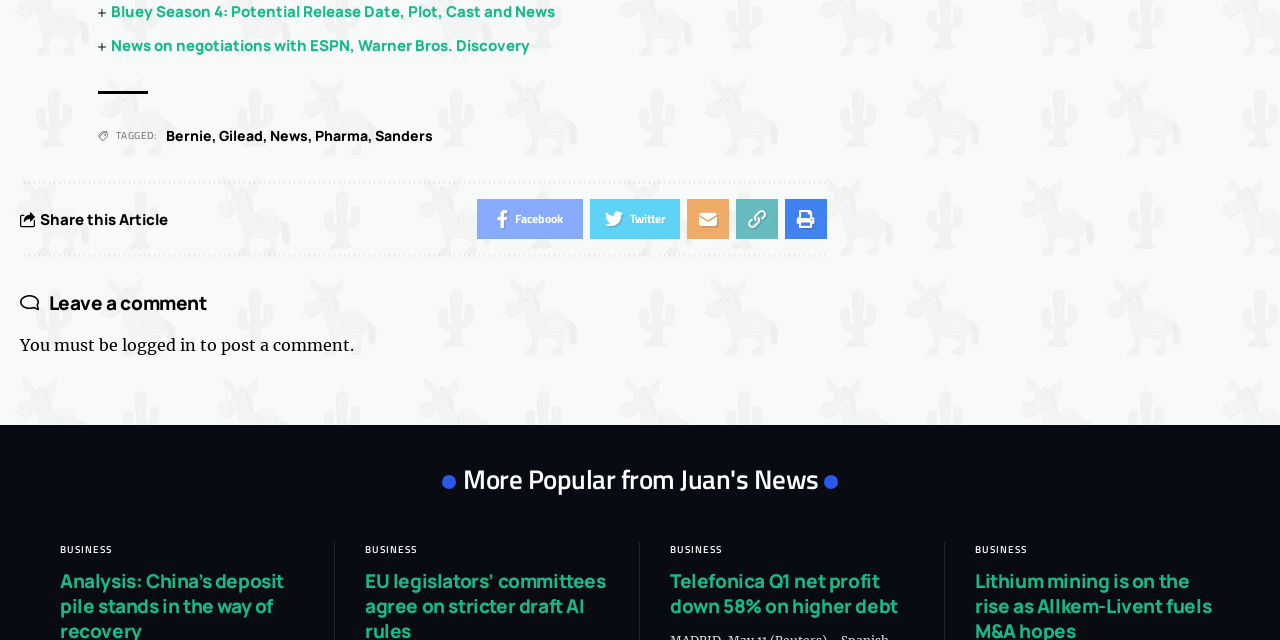Please identify the bounding box coordinates of the area I need to click to accomplish the following instruction: "Leave a comment".

[0.038, 0.454, 0.161, 0.494]